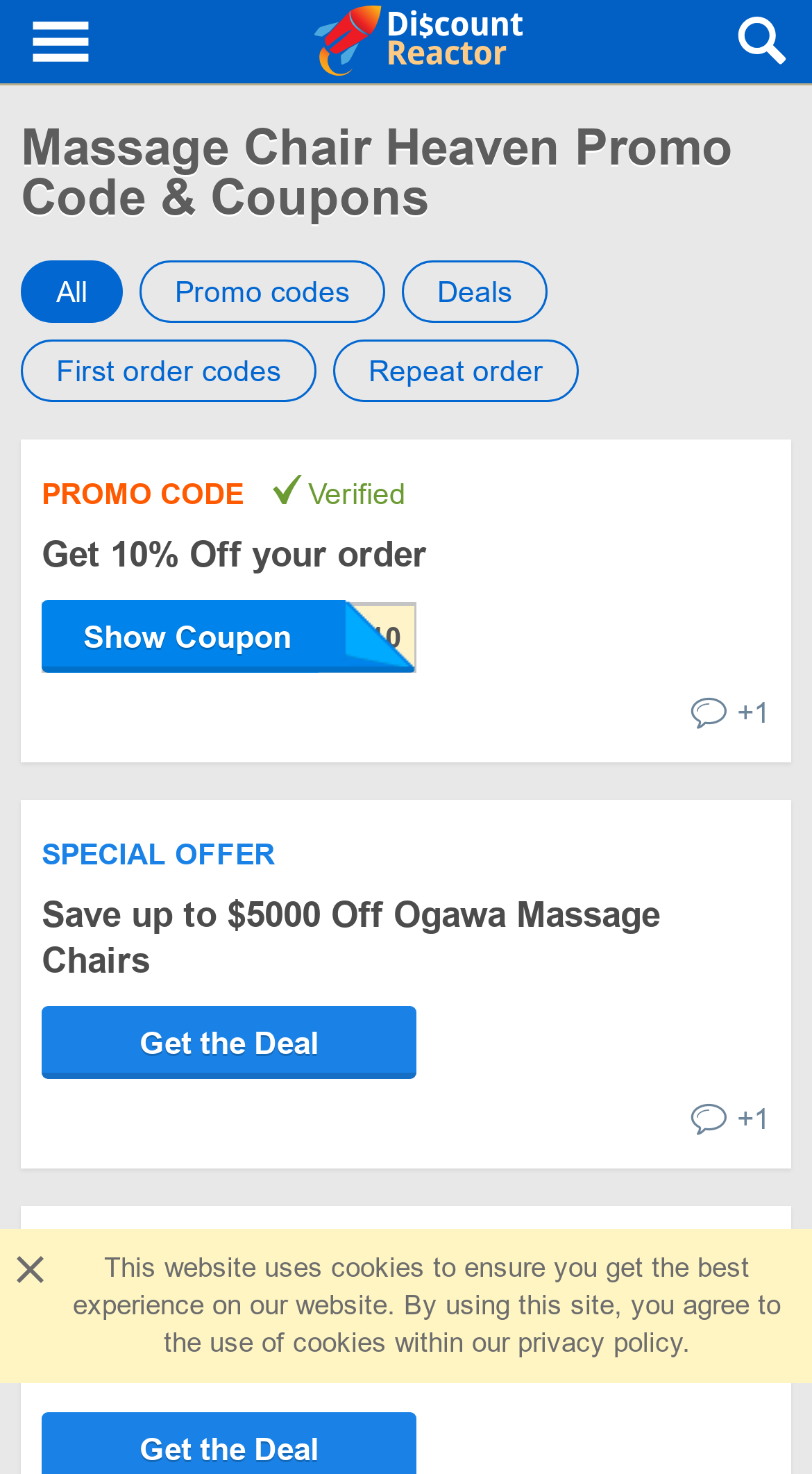Using the provided description: "privacy policy", find the bounding box coordinates of the corresponding UI element. The output should be four float numbers between 0 and 1, in the format [left, top, right, bottom].

[0.637, 0.9, 0.84, 0.921]